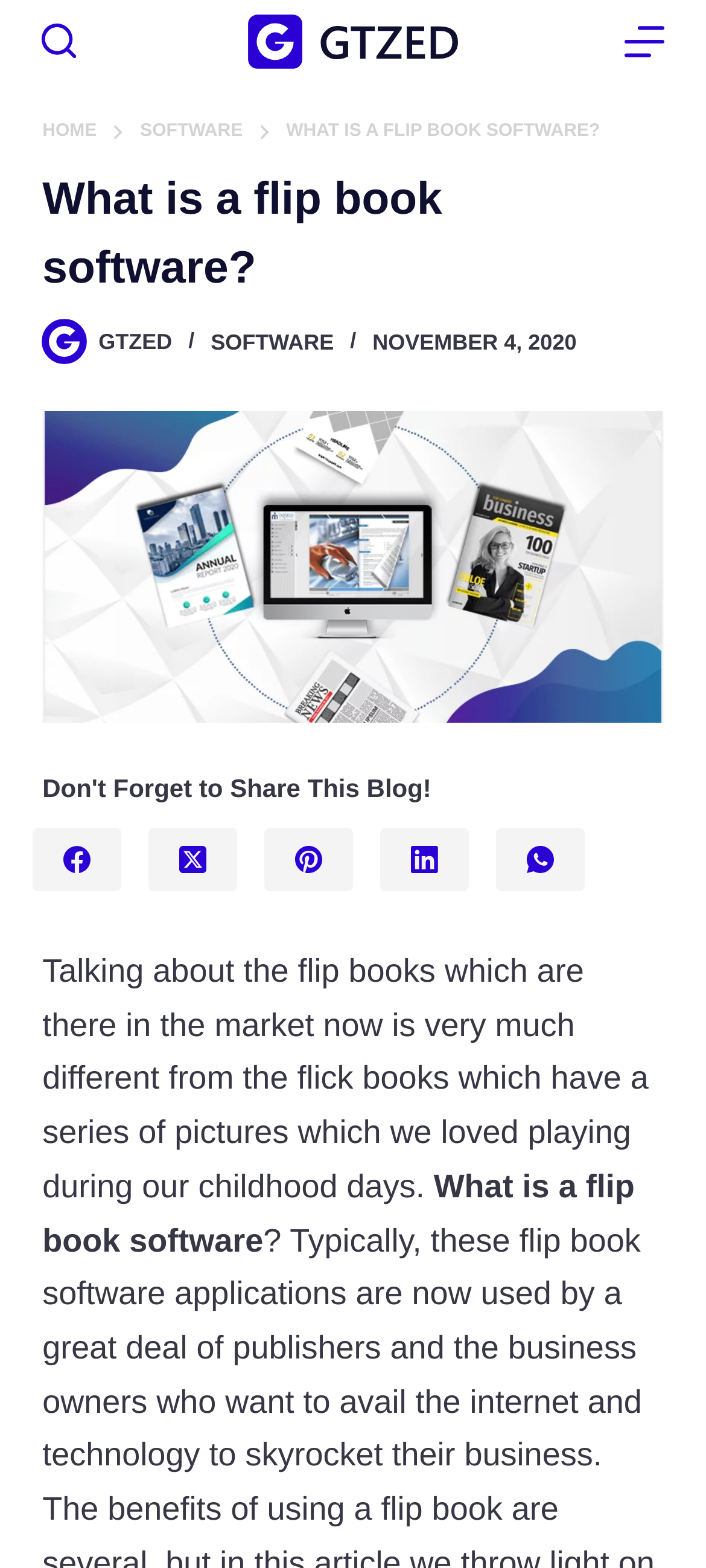Find the bounding box coordinates of the clickable area that will achieve the following instruction: "click the search button".

[0.06, 0.015, 0.109, 0.037]